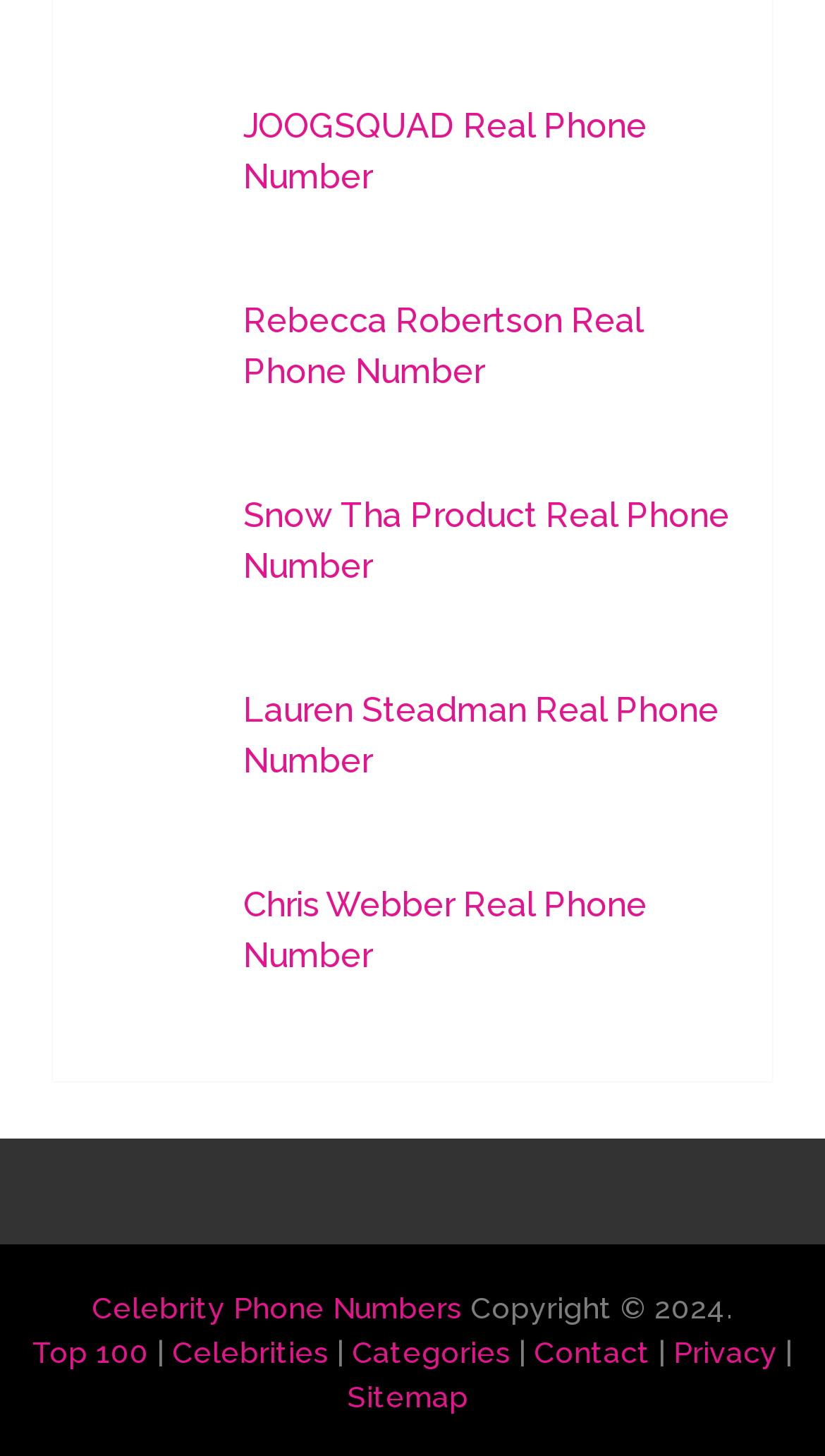Show the bounding box coordinates of the element that should be clicked to complete the task: "Contact us".

[0.647, 0.917, 0.788, 0.94]